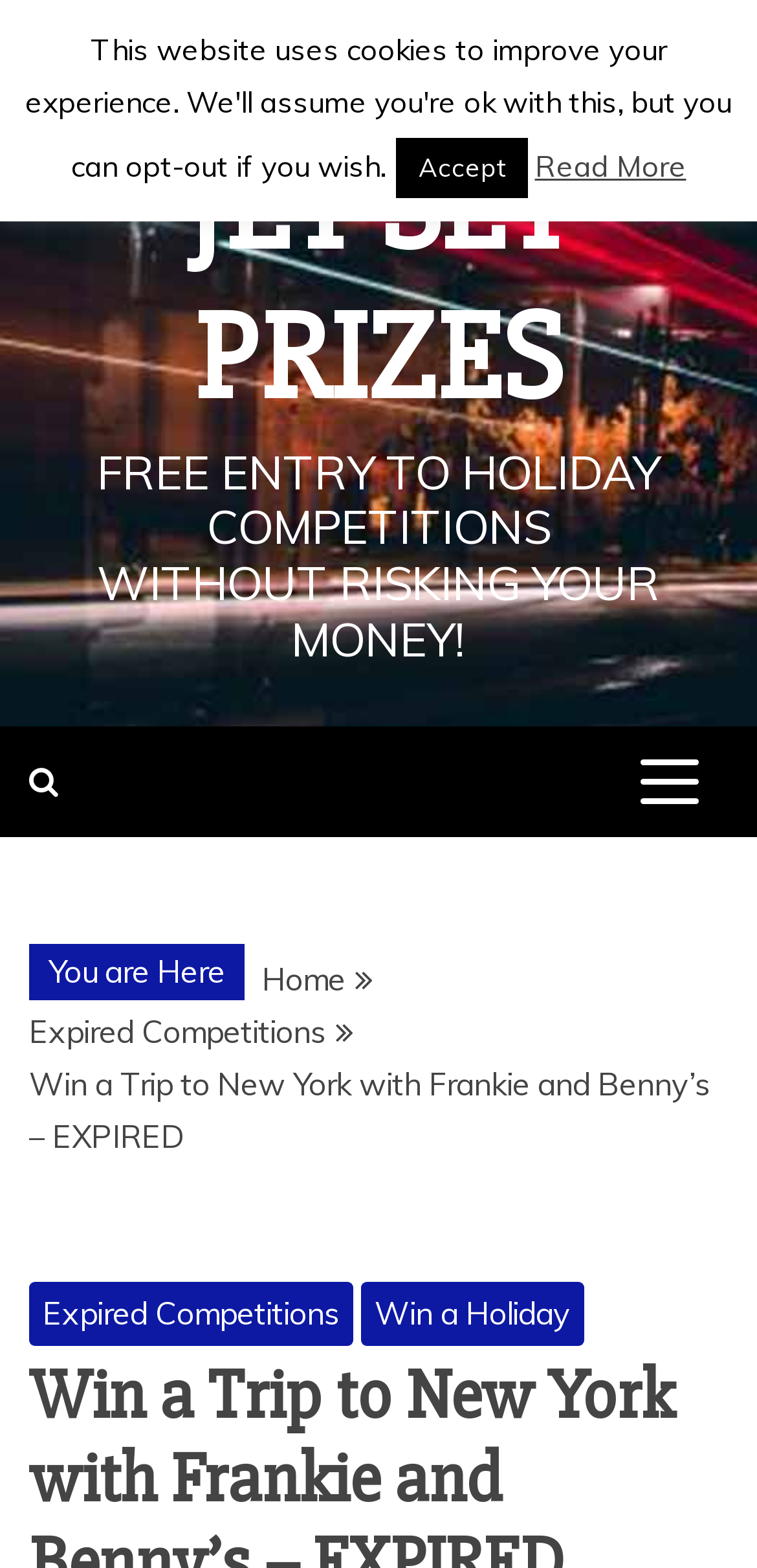What is the function of the 'Accept' button?
Based on the screenshot, provide your answer in one word or phrase.

To accept terms